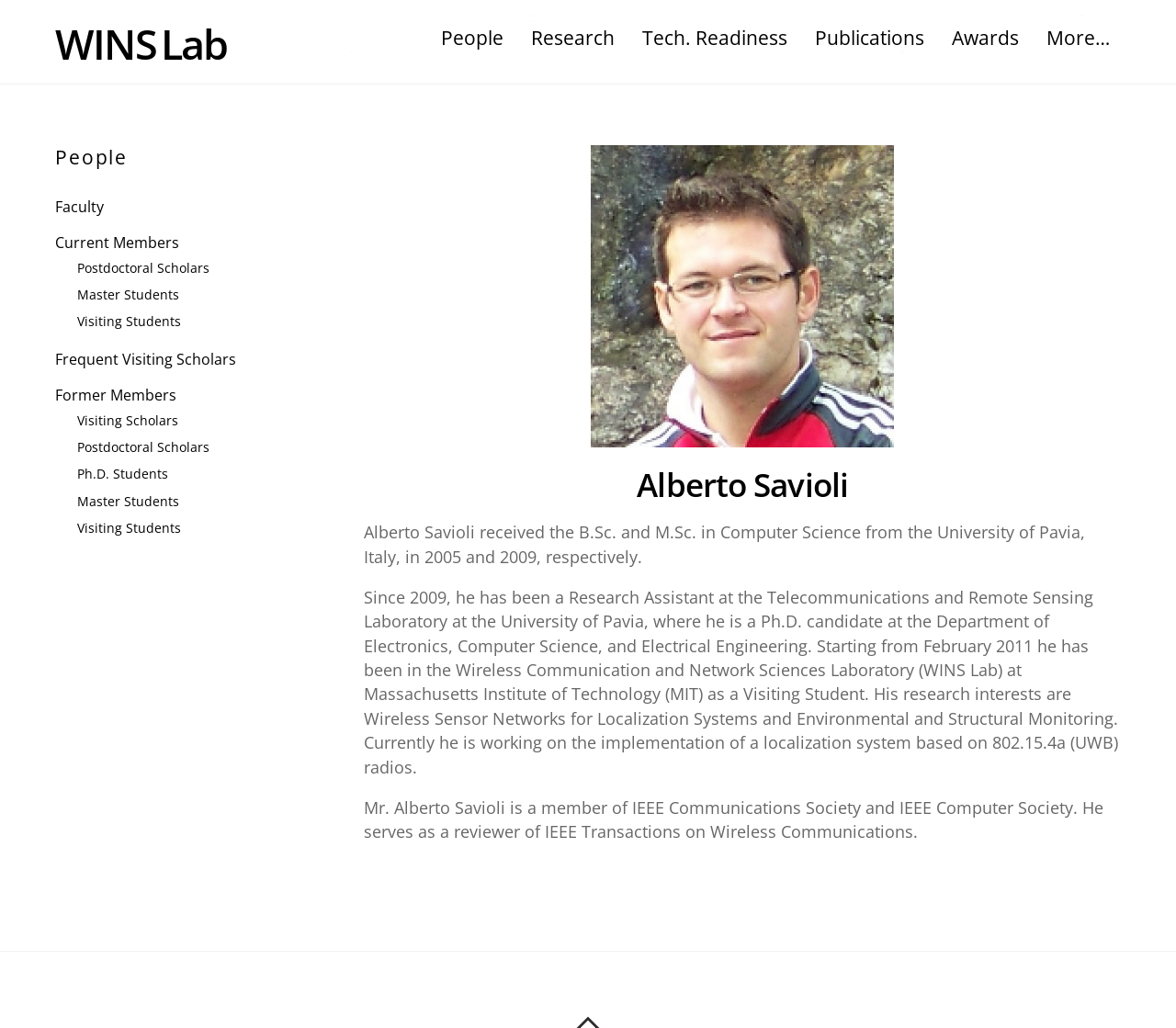Locate the bounding box coordinates of the item that should be clicked to fulfill the instruction: "explore Tech. Readiness".

[0.536, 0.014, 0.679, 0.06]